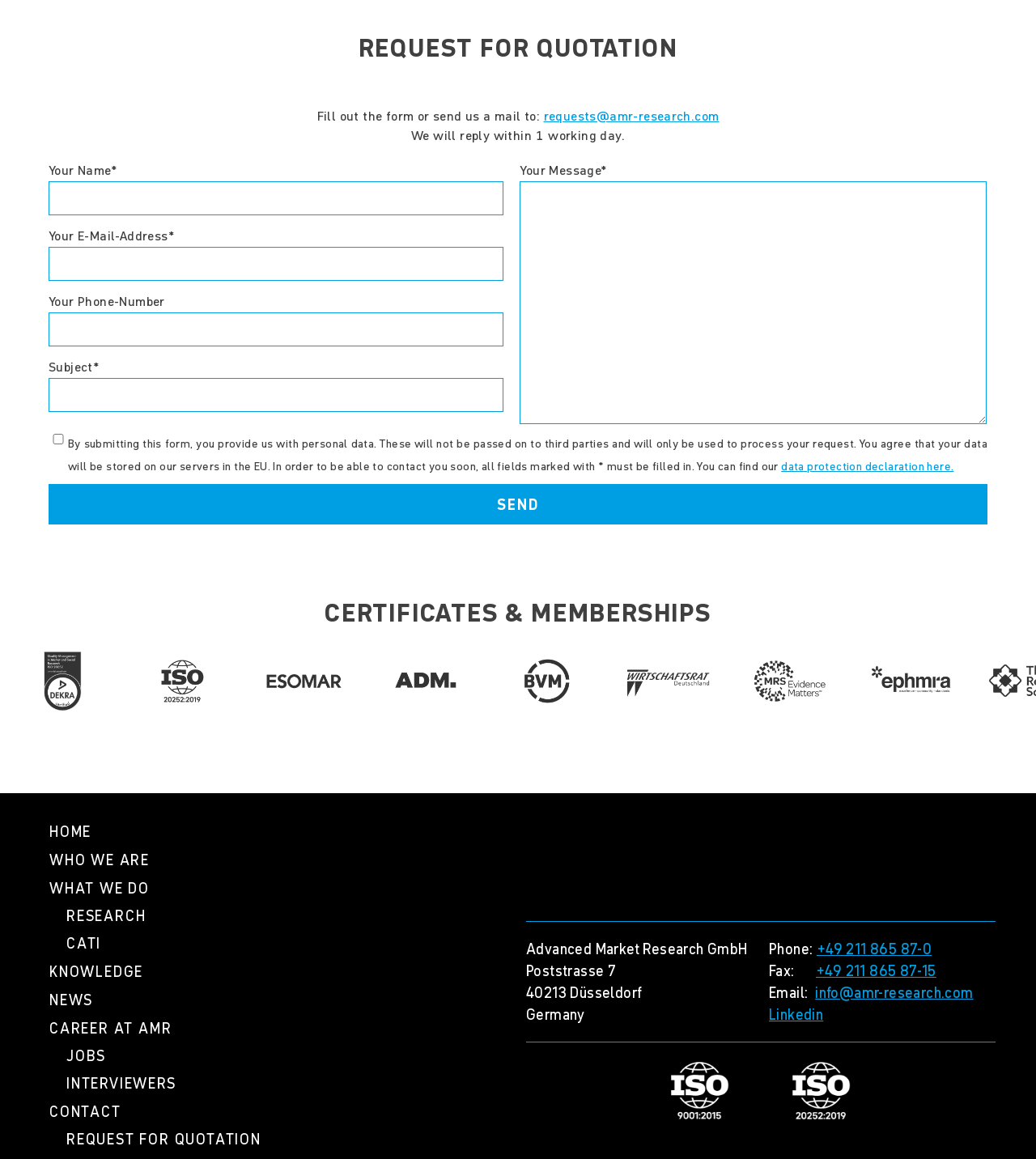What certifications does the company have?
Refer to the image and respond with a one-word or short-phrase answer.

ISO 20252-2019 and ISO 9001-2015